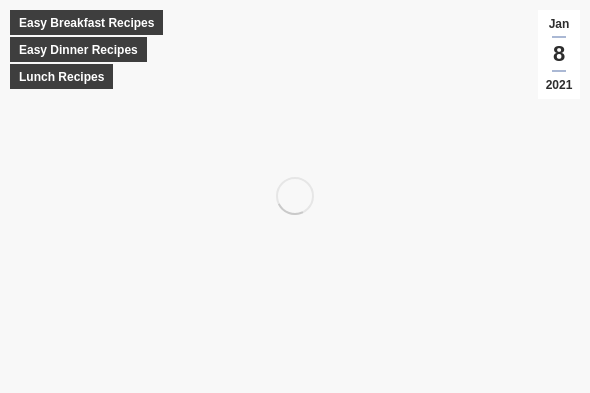Reply to the question with a single word or phrase:
What is the overall aesthetic of the webpage?

Clean and inviting